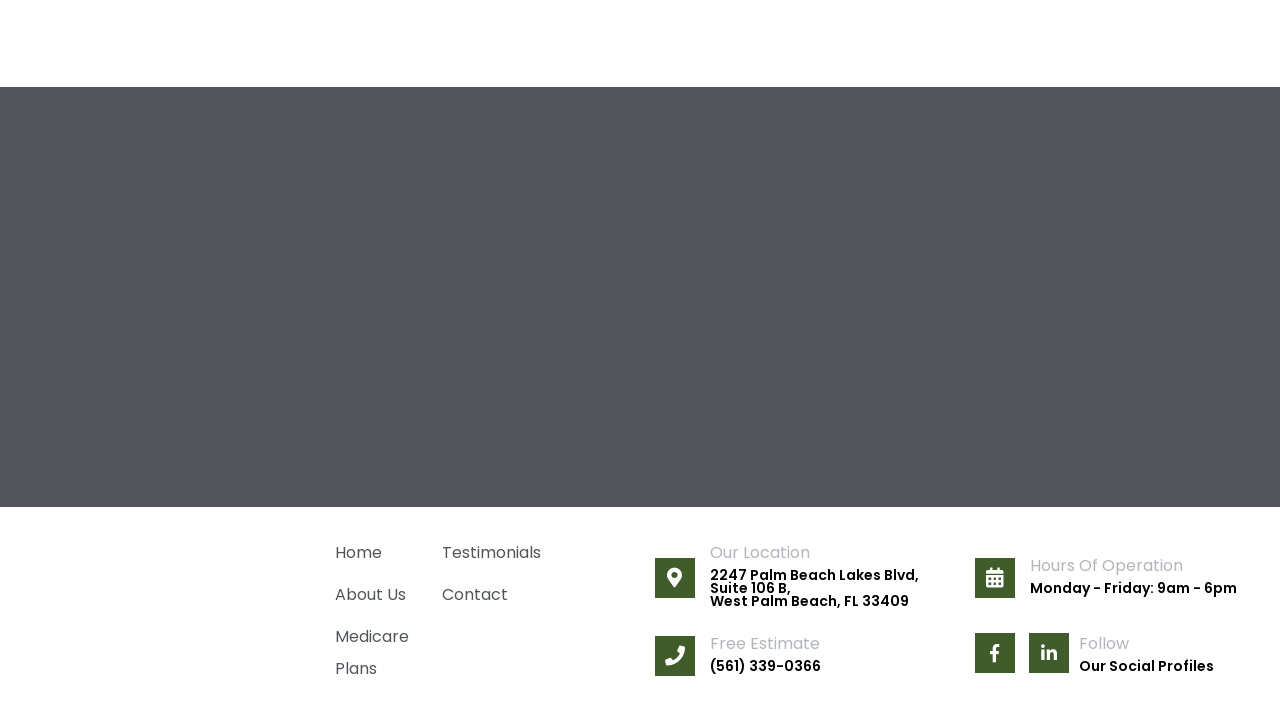Provide the bounding box coordinates for the specified HTML element described in this description: "name="ZIP" placeholder="Zip Code…"". The coordinates should be four float numbers ranging from 0 to 1, in the format [left, top, right, bottom].

[0.211, 0.472, 0.41, 0.528]